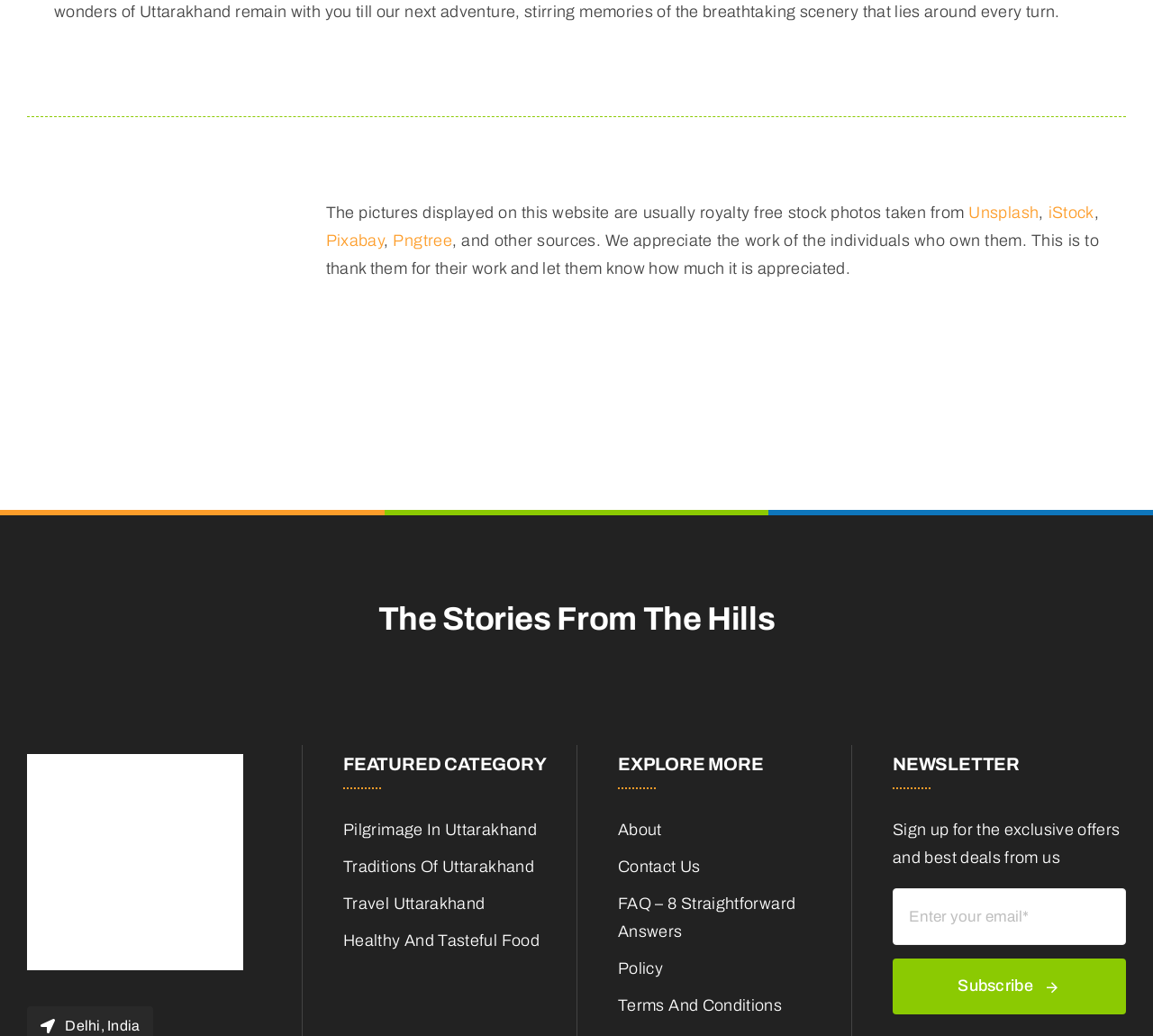Please determine the bounding box coordinates for the element with the description: "Pngtree".

[0.341, 0.223, 0.392, 0.241]